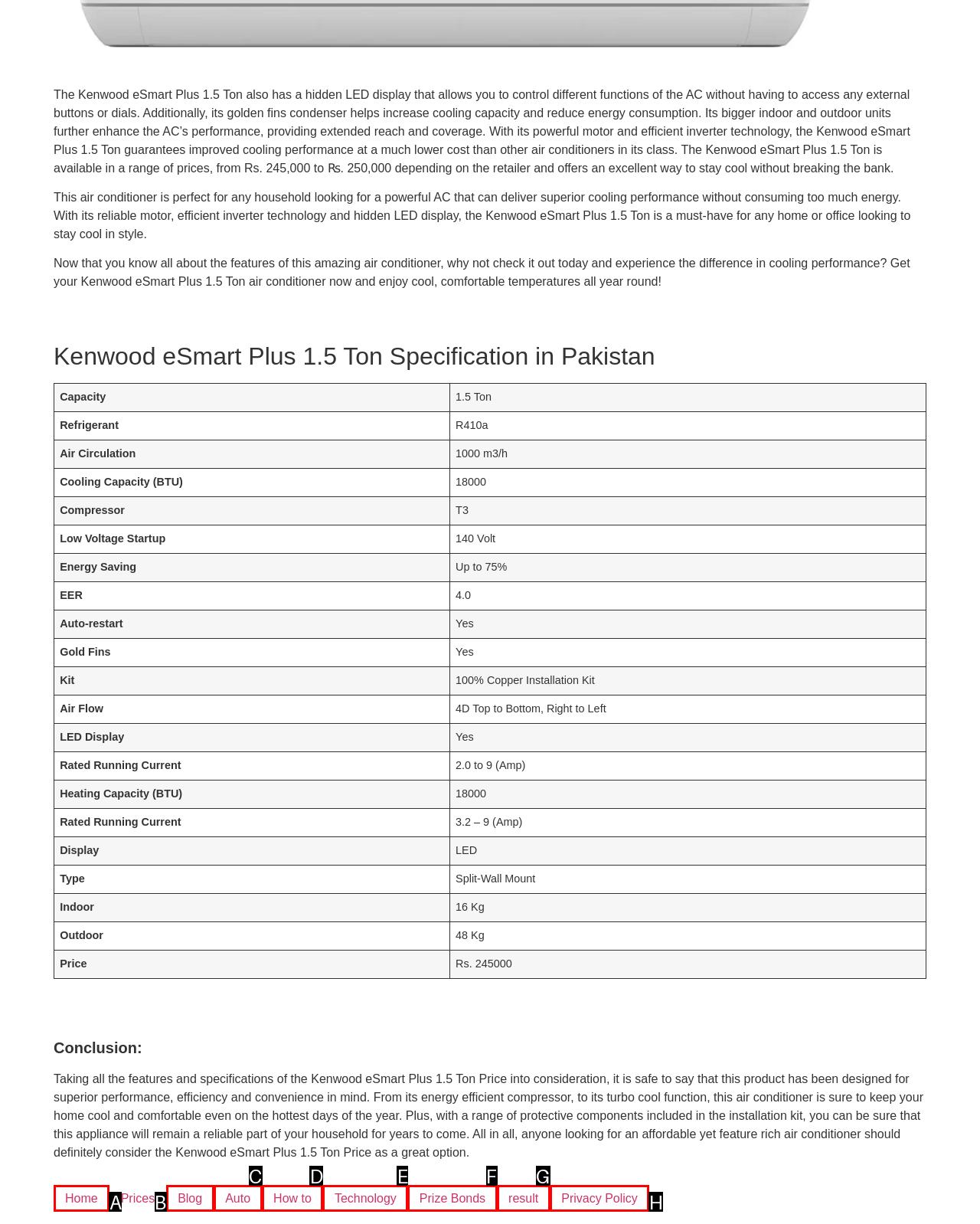Pinpoint the HTML element that fits the description: How to
Answer by providing the letter of the correct option.

D